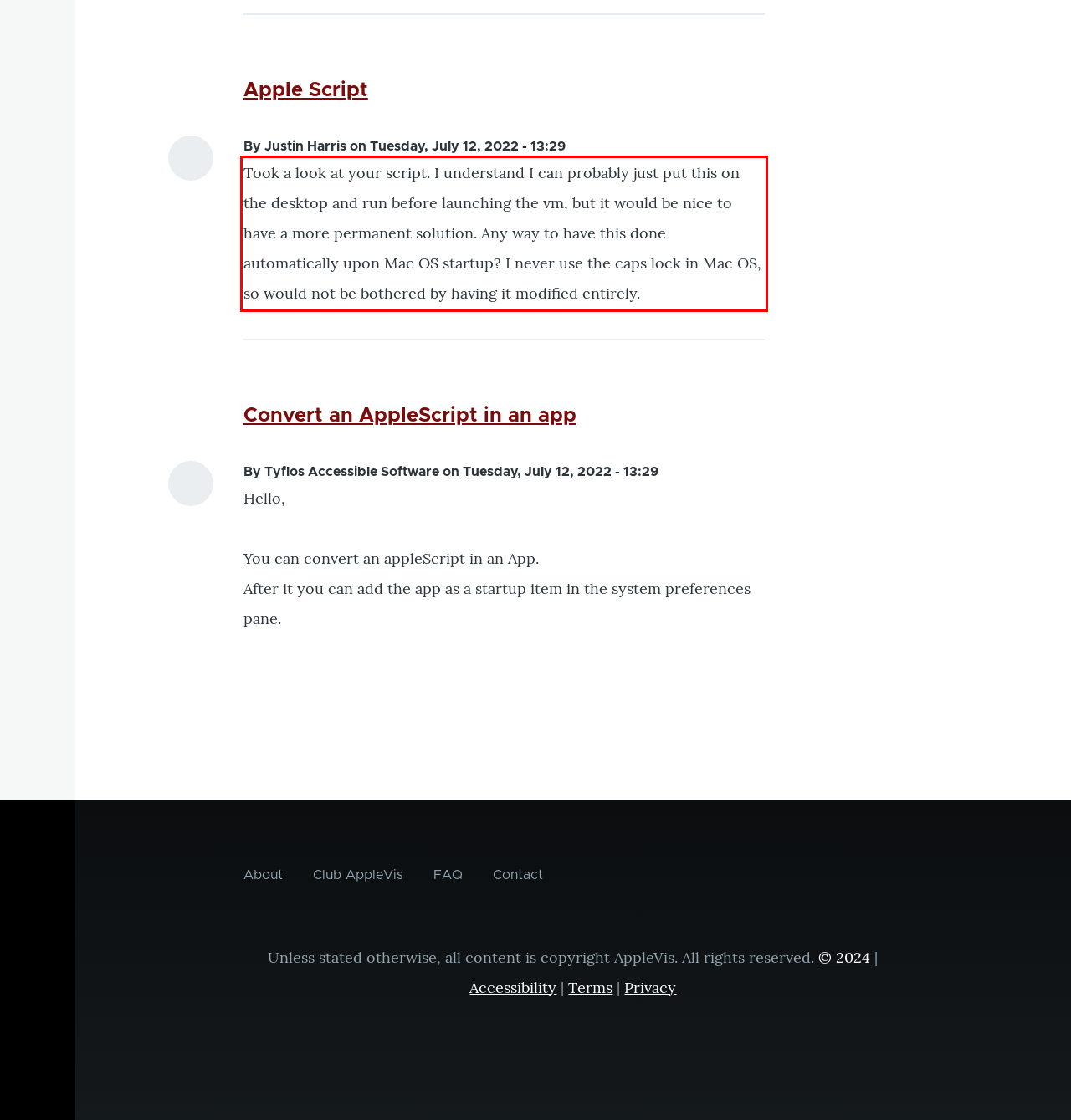Analyze the screenshot of a webpage where a red rectangle is bounding a UI element. Extract and generate the text content within this red bounding box.

Took a look at your script. I understand I can probably just put this on the desktop and run before launching the vm, but it would be nice to have a more permanent solution. Any way to have this done automatically upon Mac OS startup? I never use the caps lock in Mac OS, so would not be bothered by having it modified entirely.